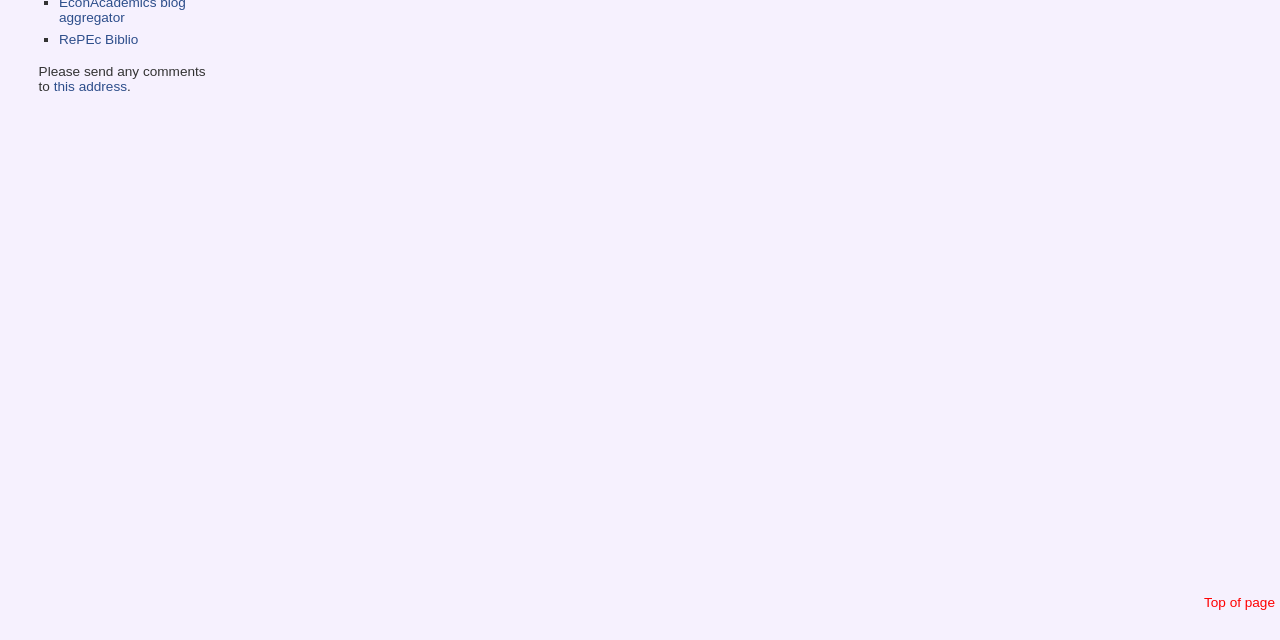Using floating point numbers between 0 and 1, provide the bounding box coordinates in the format (top-left x, top-left y, bottom-right x, bottom-right y). Locate the UI element described here: RePEc Biblio

[0.046, 0.05, 0.108, 0.074]